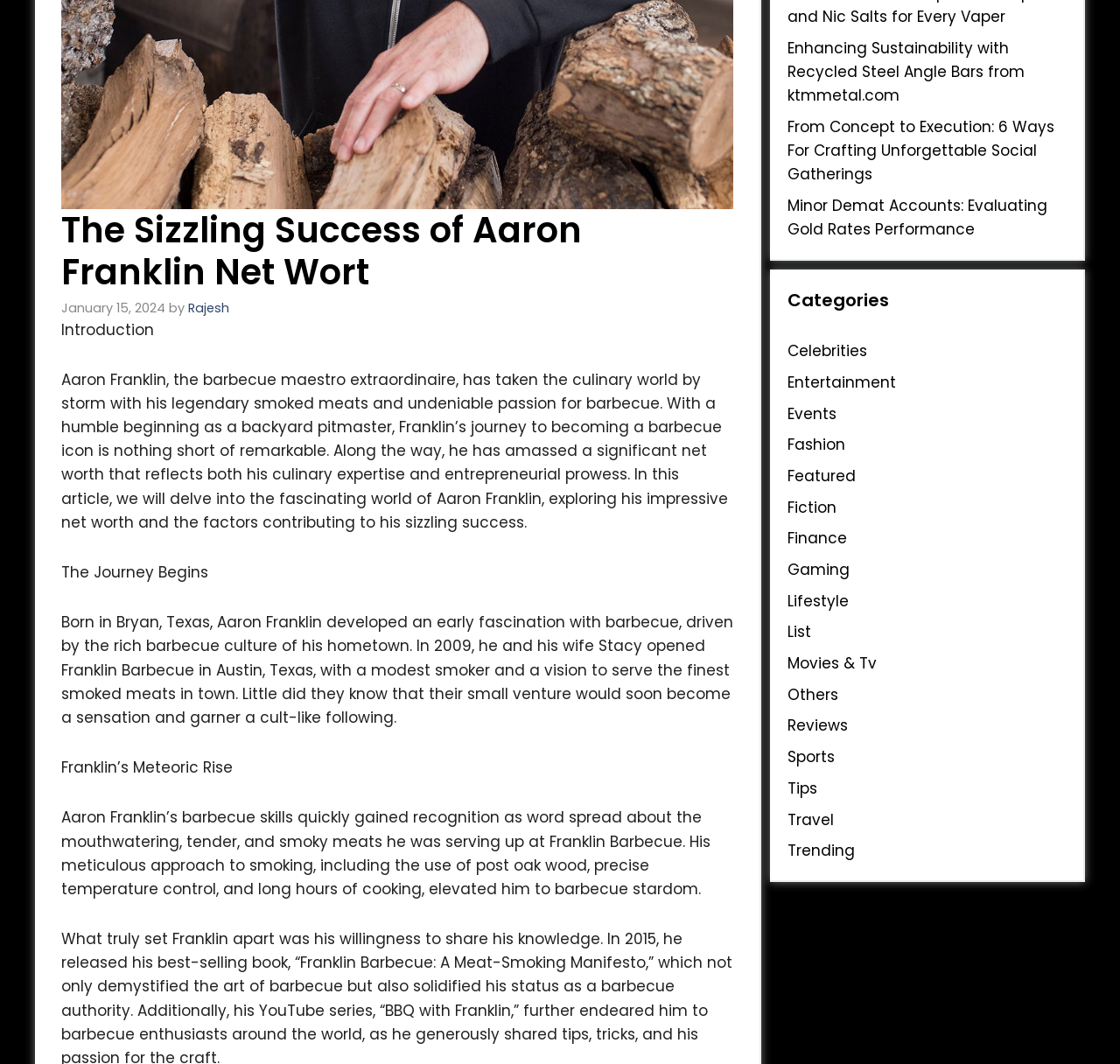Given the following UI element description: "Movies & Tv", find the bounding box coordinates in the webpage screenshot.

[0.703, 0.614, 0.783, 0.633]